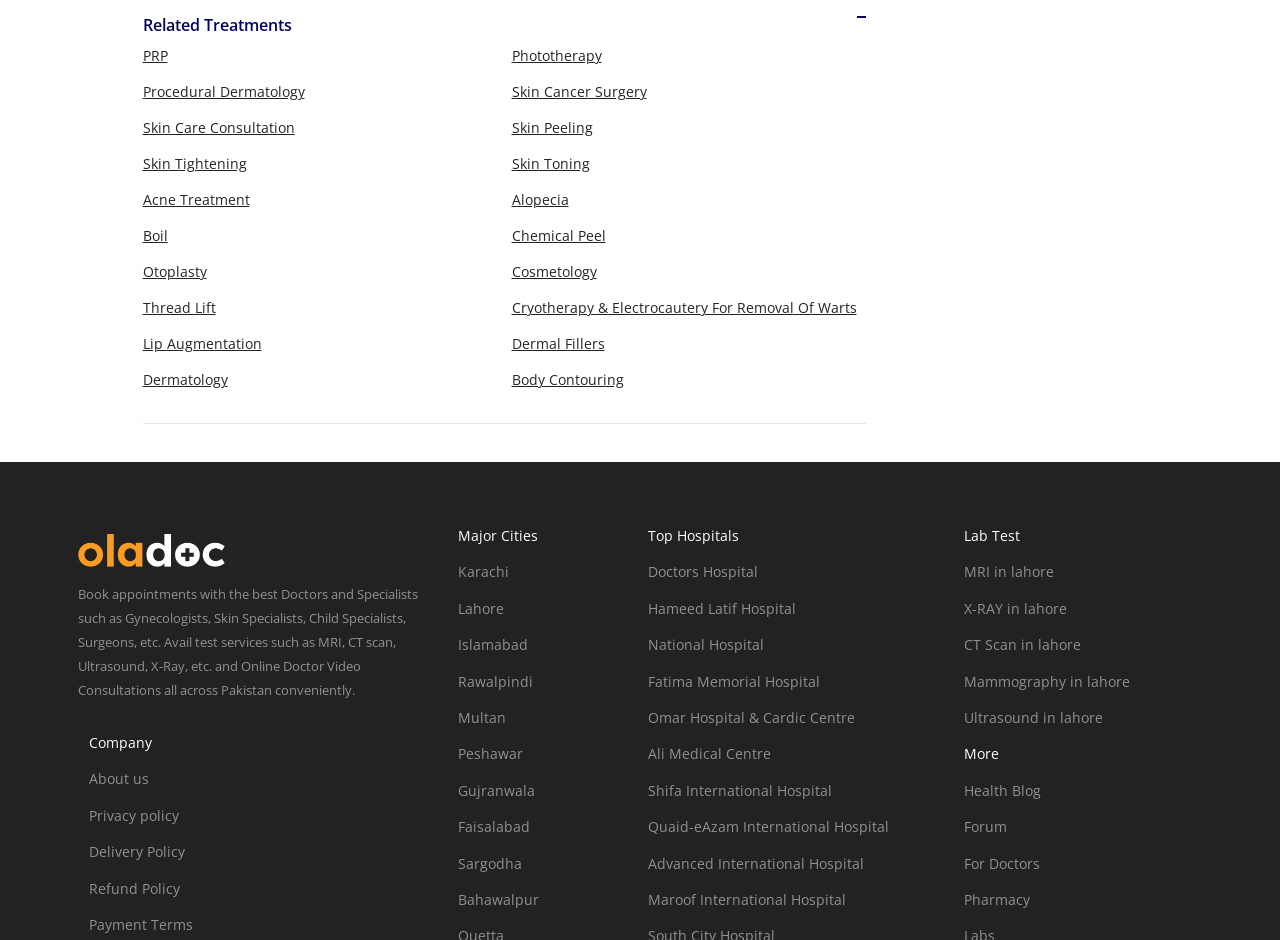What is the primary purpose of this website?
Using the visual information, reply with a single word or short phrase.

Book appointments with doctors